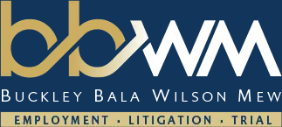Explain the image with as much detail as possible.

The image features the logo of Buckley Bala Wilson Mew LLP, a law firm that specializes in employment litigation. The design incorporates the firm’s initials "bbWM" in a modern and sophisticated style, with a color palette of gold and navy blue, symbolizing professionalism and trust. Beneath the logo, the firm’s full name, "Buckley Bala Wilson Mew," is prominently displayed, underscoring its identity. Additionally, the words "EMPLOYMENT • LITIGATION • TRIAL" emphasize the firm’s areas of expertise, indicating a focus on legal matters related to employment disputes and litigation processes. This image represents the firm’s brand and commitment to providing legal services.